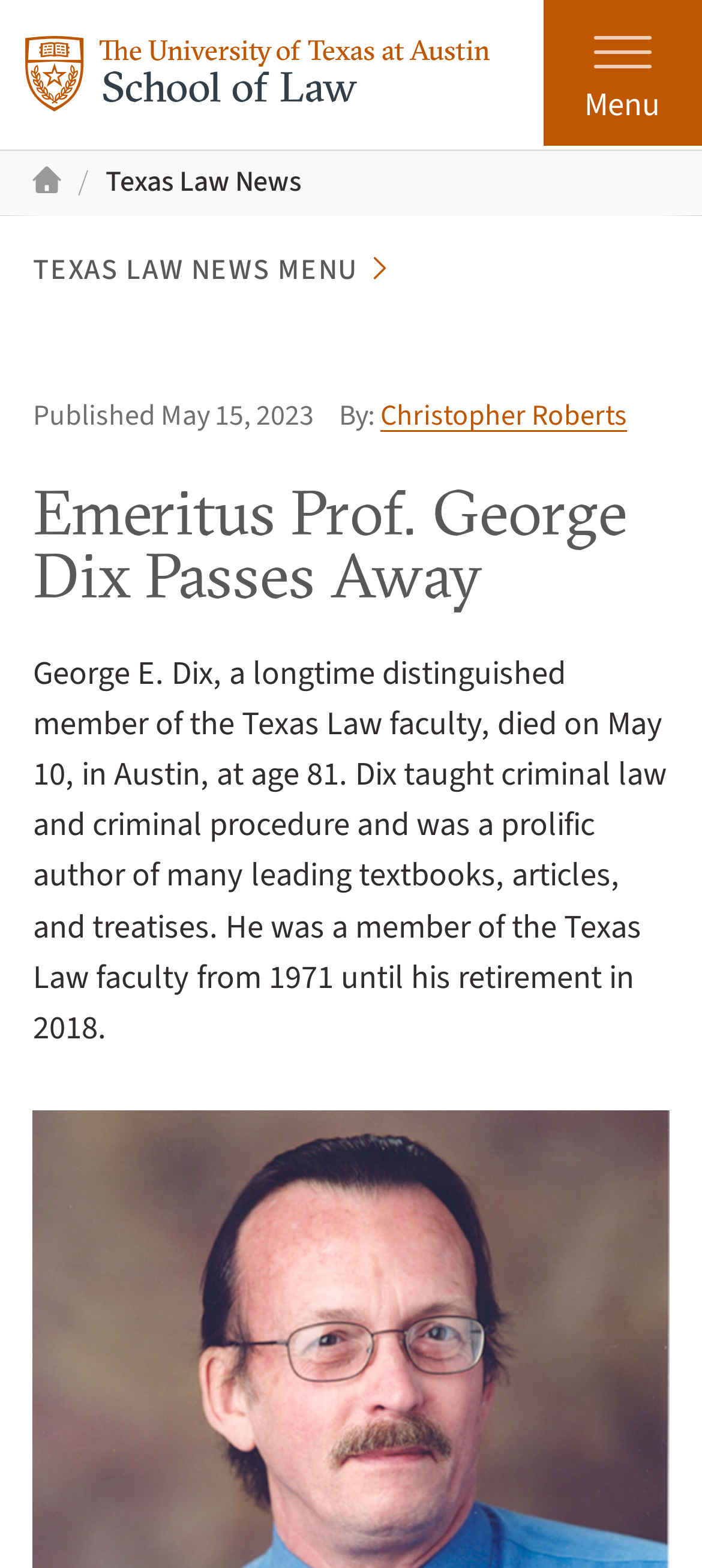When did George E. Dix retire?
Look at the image and provide a short answer using one word or a phrase.

2018